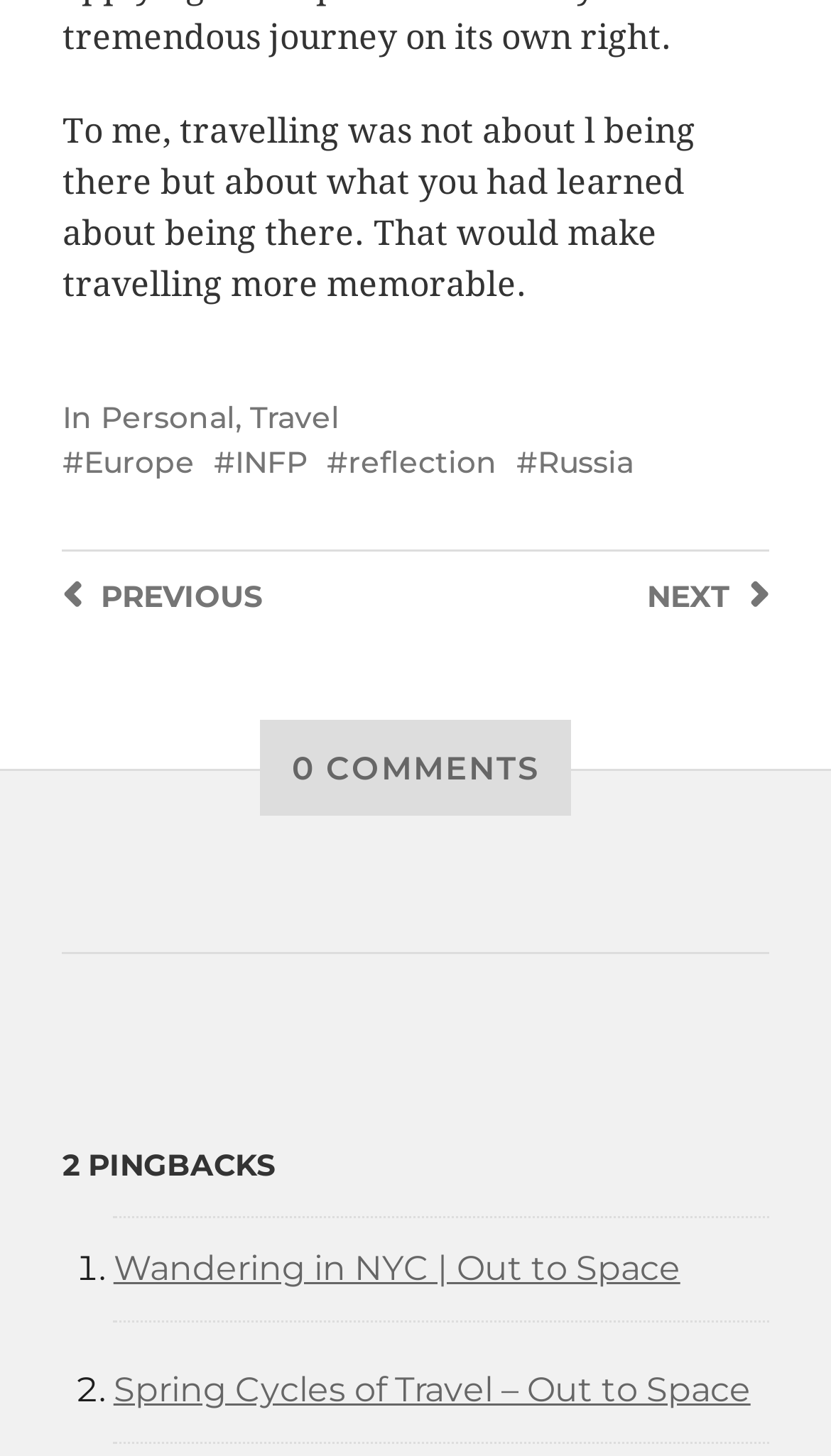Use a single word or phrase to answer the question: What is the title of the first linked article?

Wandering in NYC | Out to Space